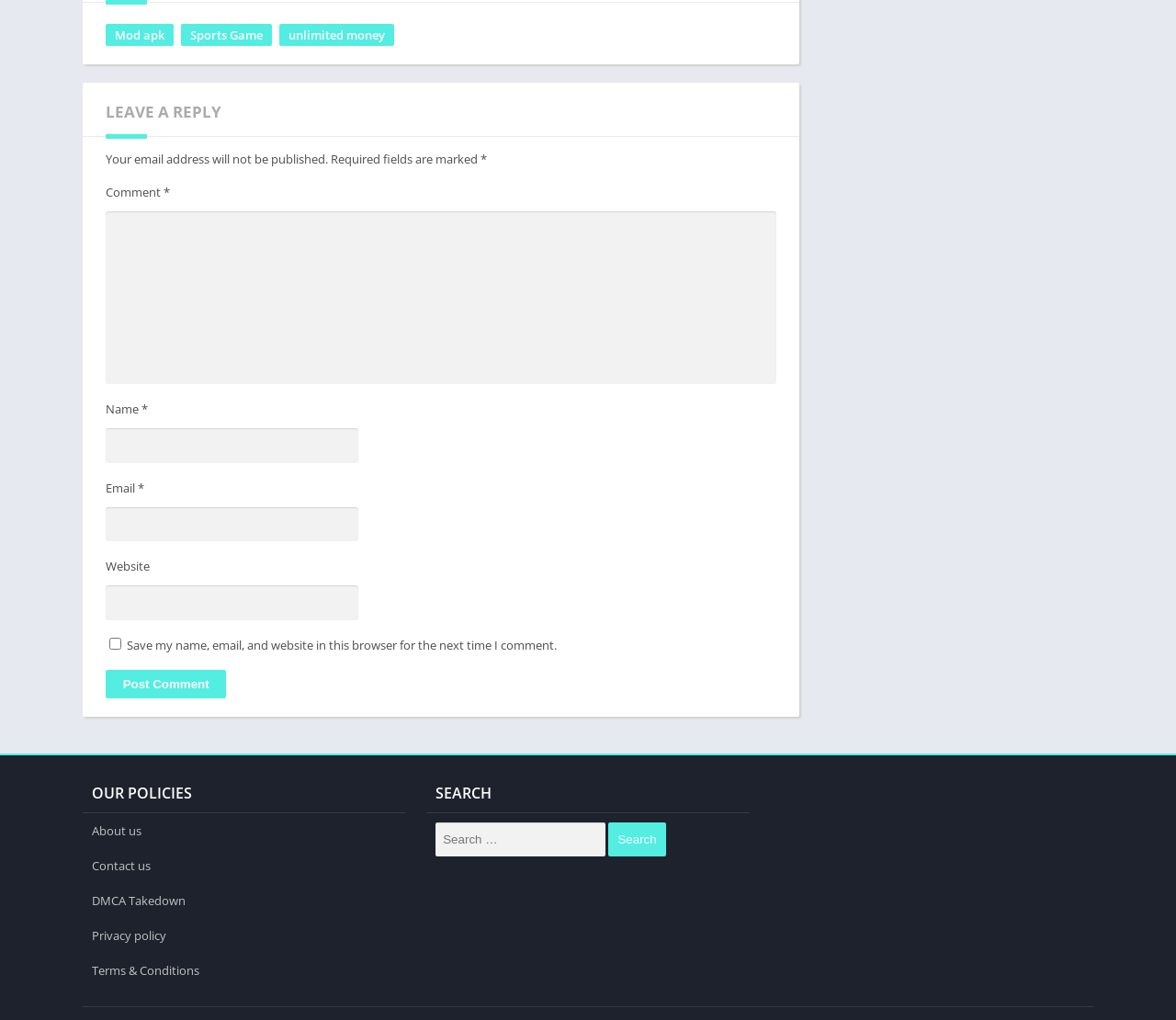What is the purpose of the 'OUR POLICIES' section? Examine the screenshot and reply using just one word or a brief phrase.

To provide website policies